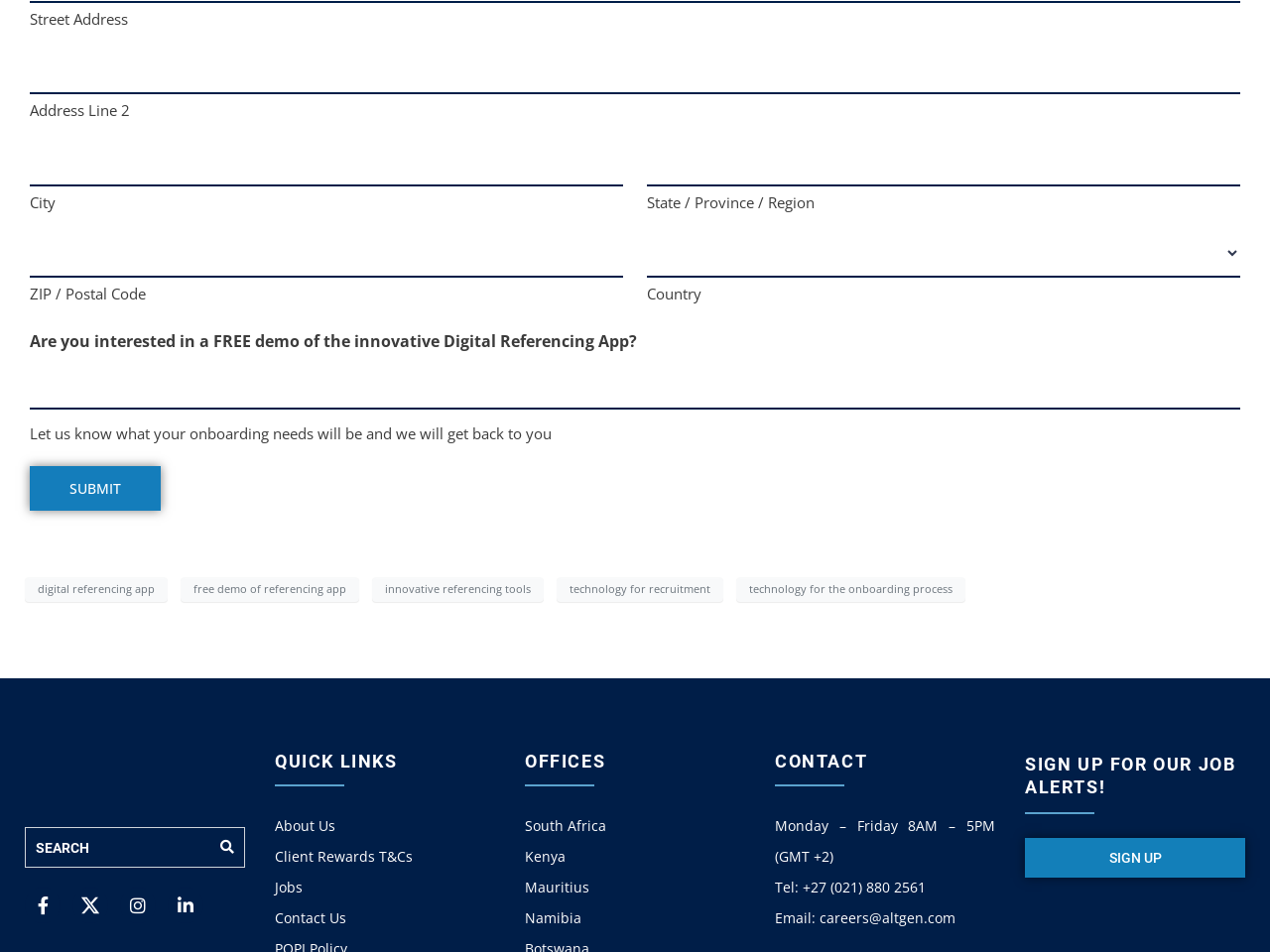What is the purpose of the form on this webpage?
Look at the image and respond with a single word or a short phrase.

To request a demo